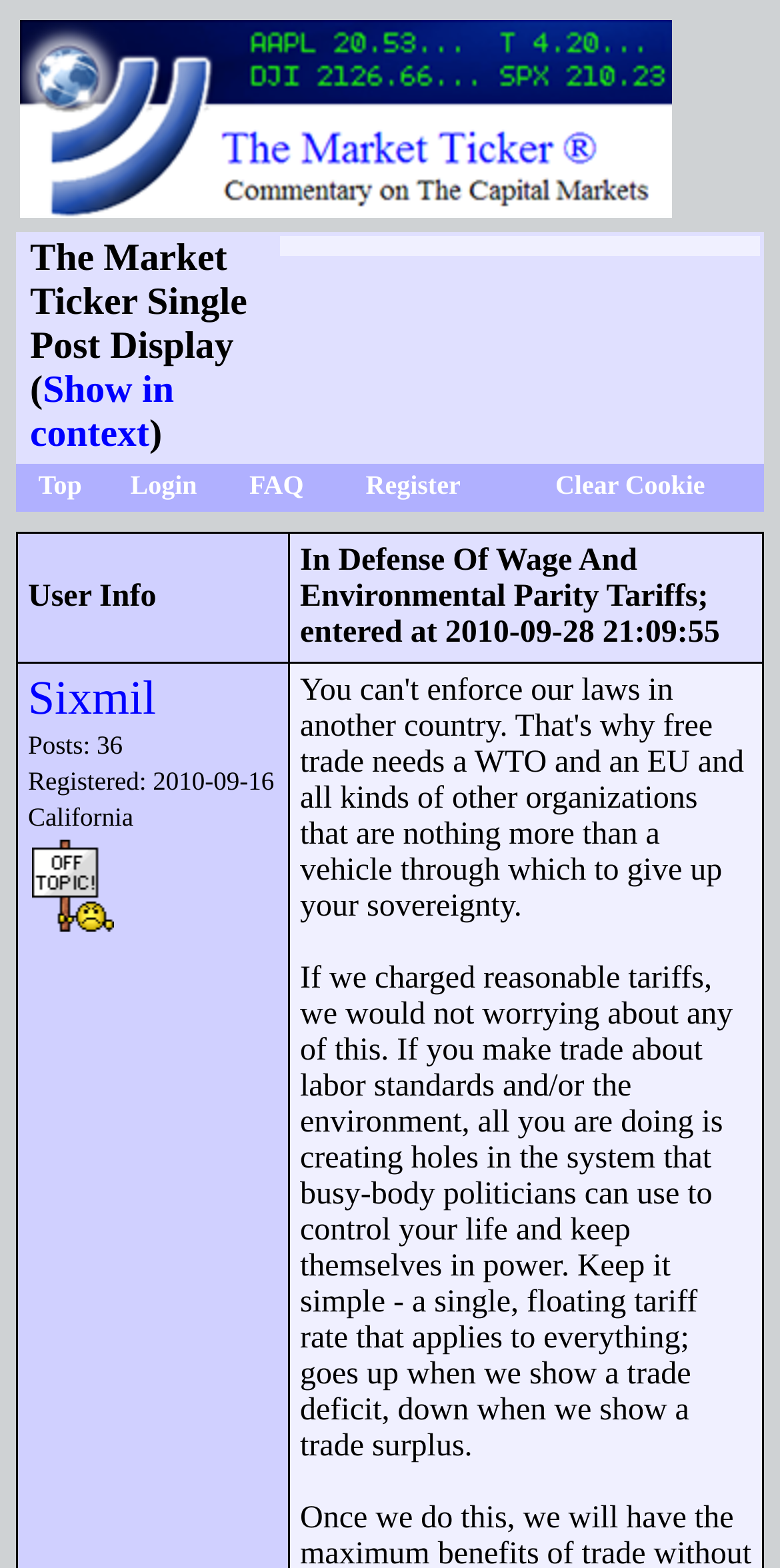Please specify the bounding box coordinates of the clickable section necessary to execute the following command: "register to the forum".

[0.469, 0.3, 0.59, 0.319]